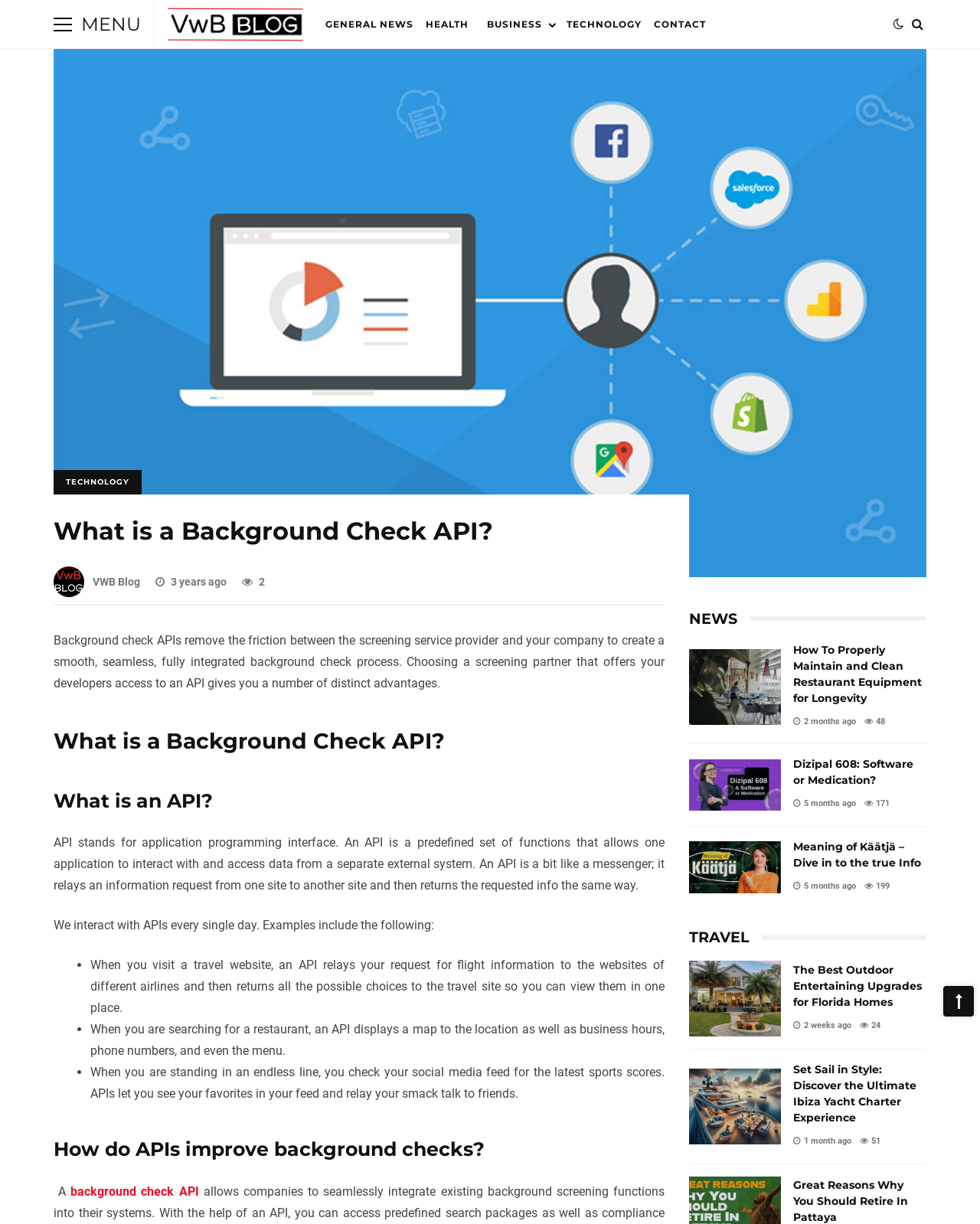What is the oldest article listed on the webpage?
Using the details from the image, give an elaborate explanation to answer the question.

The oldest article listed on the webpage is 'What is a Background Check API?' which was published 3 years ago, according to the timestamp '3 years ago'.